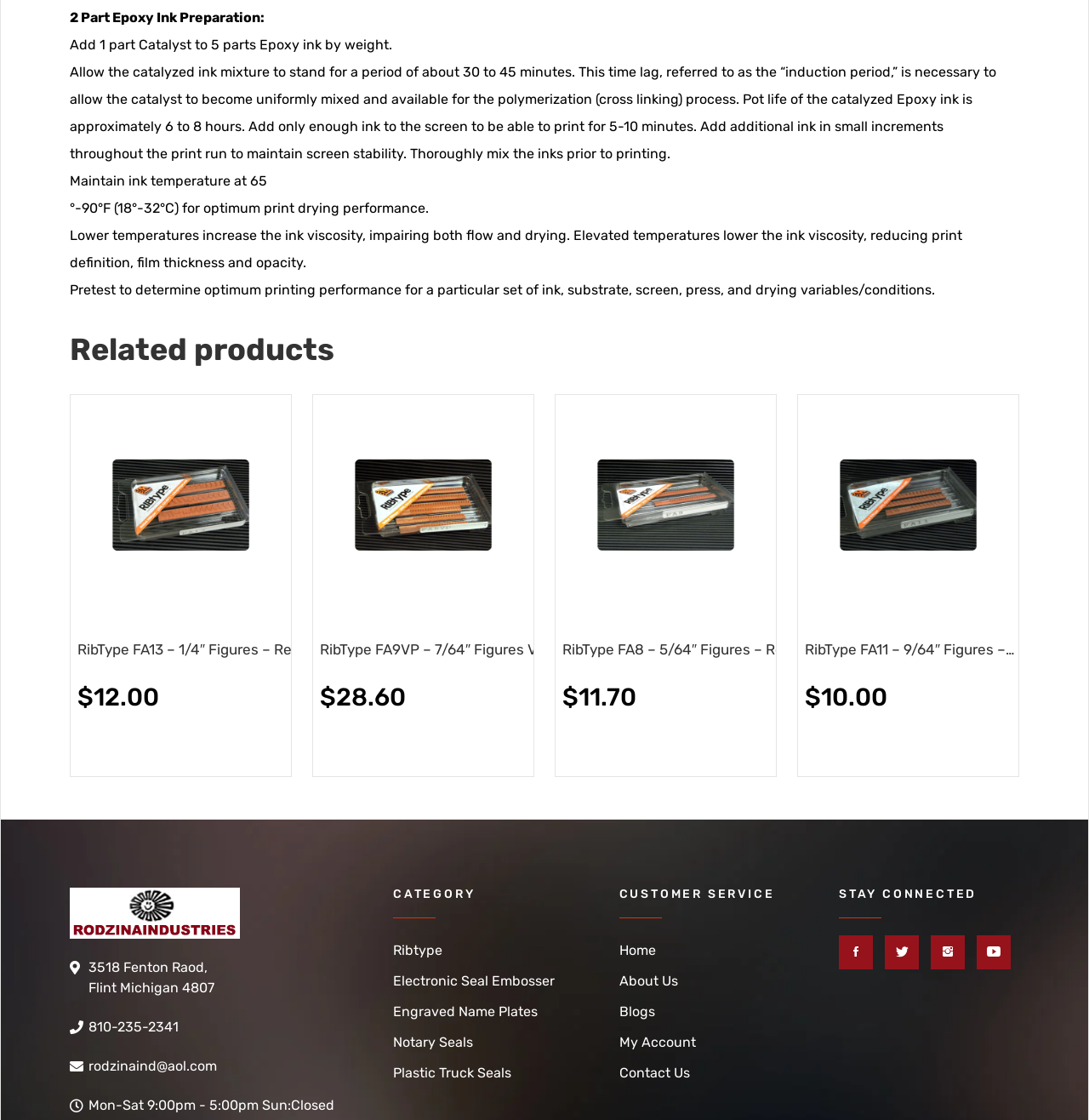What is the pot life of the catalyzed epoxy ink?
Refer to the image and provide a one-word or short phrase answer.

6-8 hours